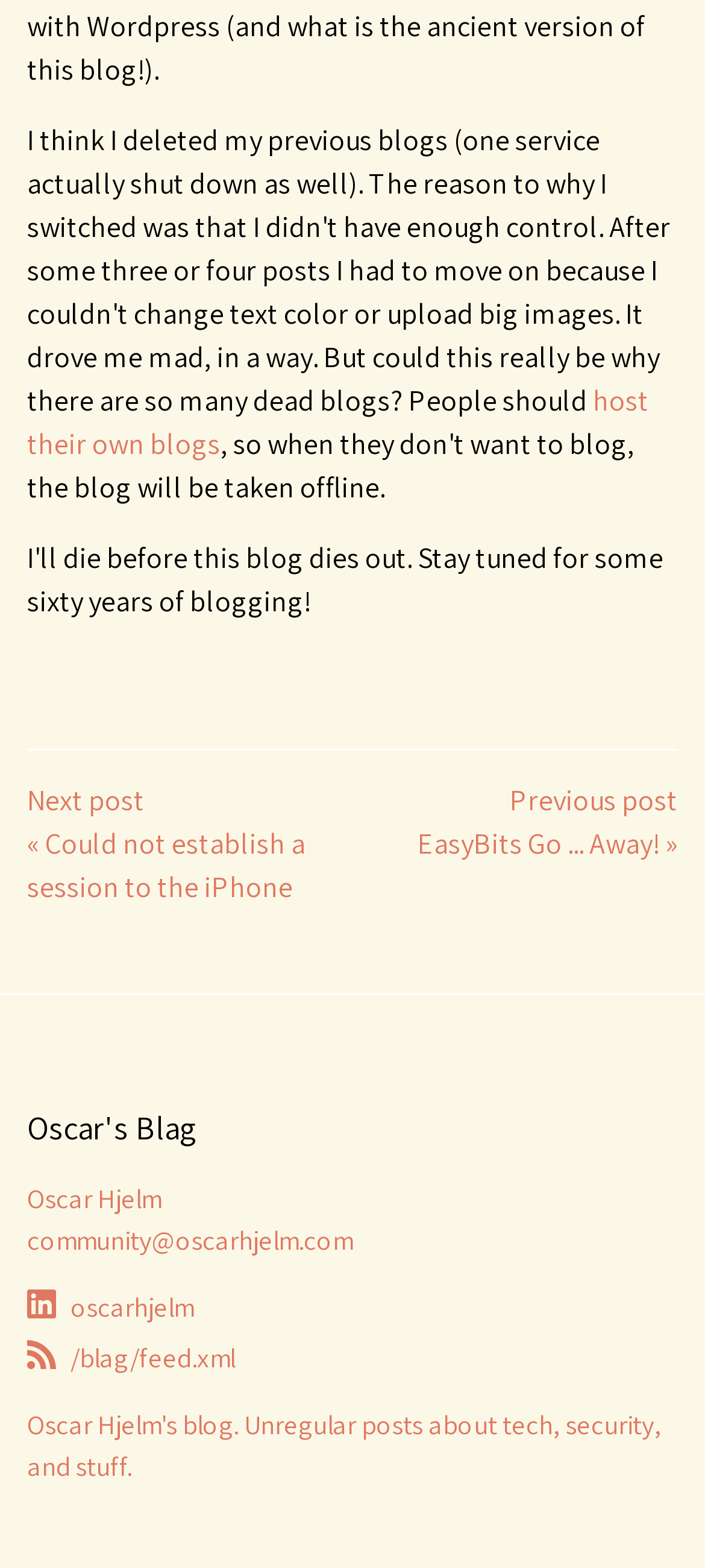What is the name of the blog author?
Please provide a detailed and comprehensive answer to the question.

The name of the blog author can be found in the static text element with the text 'Oscar Hjelm' which is located below the blog title, indicating the name of the person who writes the blog.